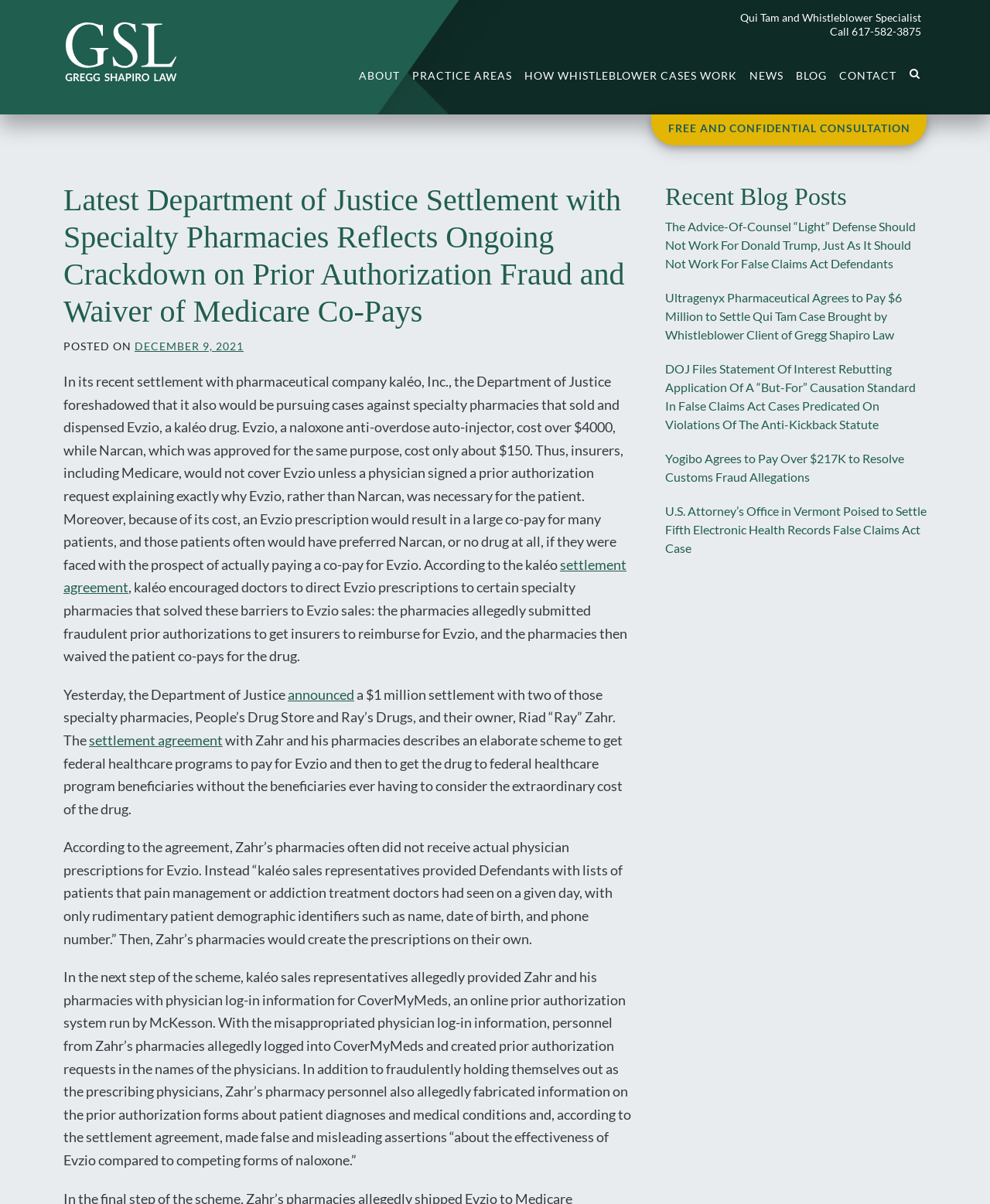What is the primary heading on this webpage?

Latest Department of Justice Settlement with Specialty Pharmacies Reflects Ongoing Crackdown on Prior Authorization Fraud and Waiver of Medicare Co-Pays